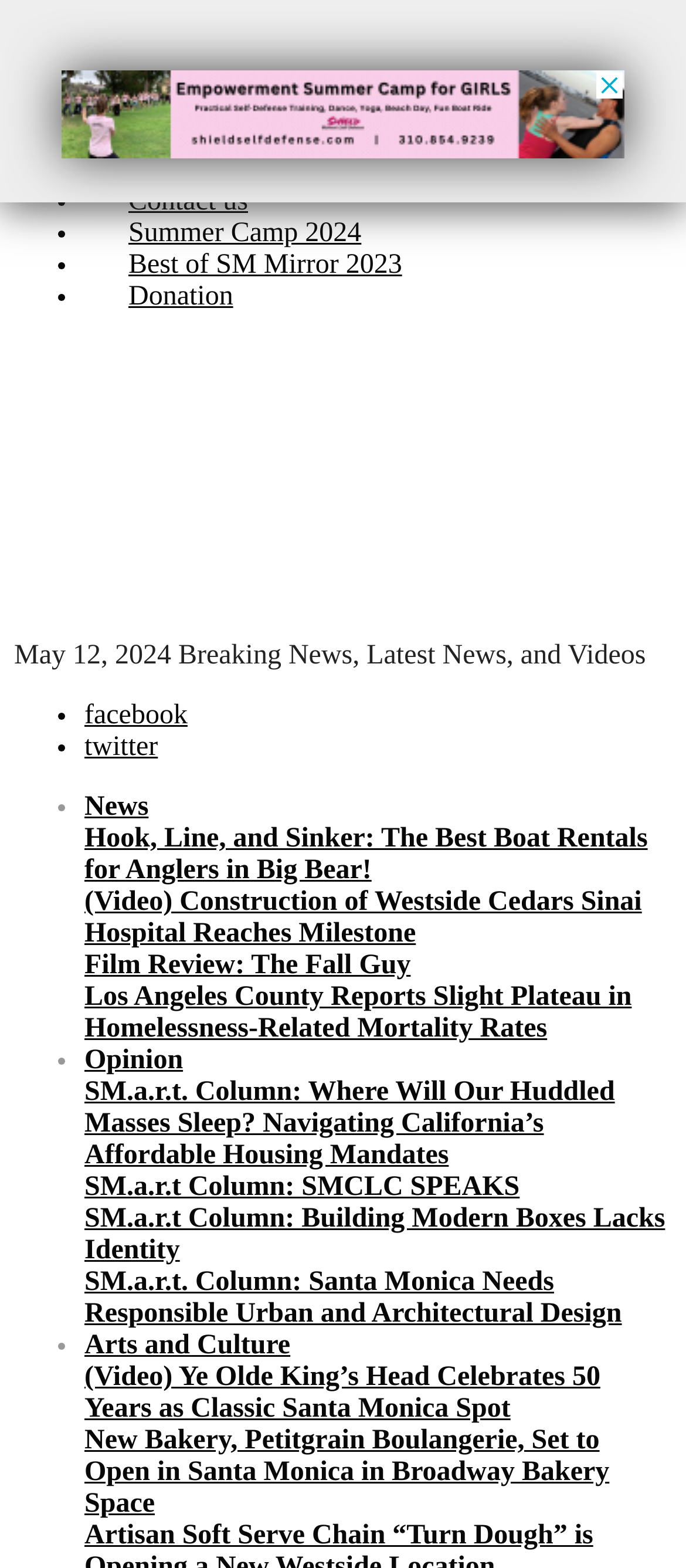What is the text of the webpage's headline?

Letter To The Editor: Santa Monica Community Shred Day A Success: